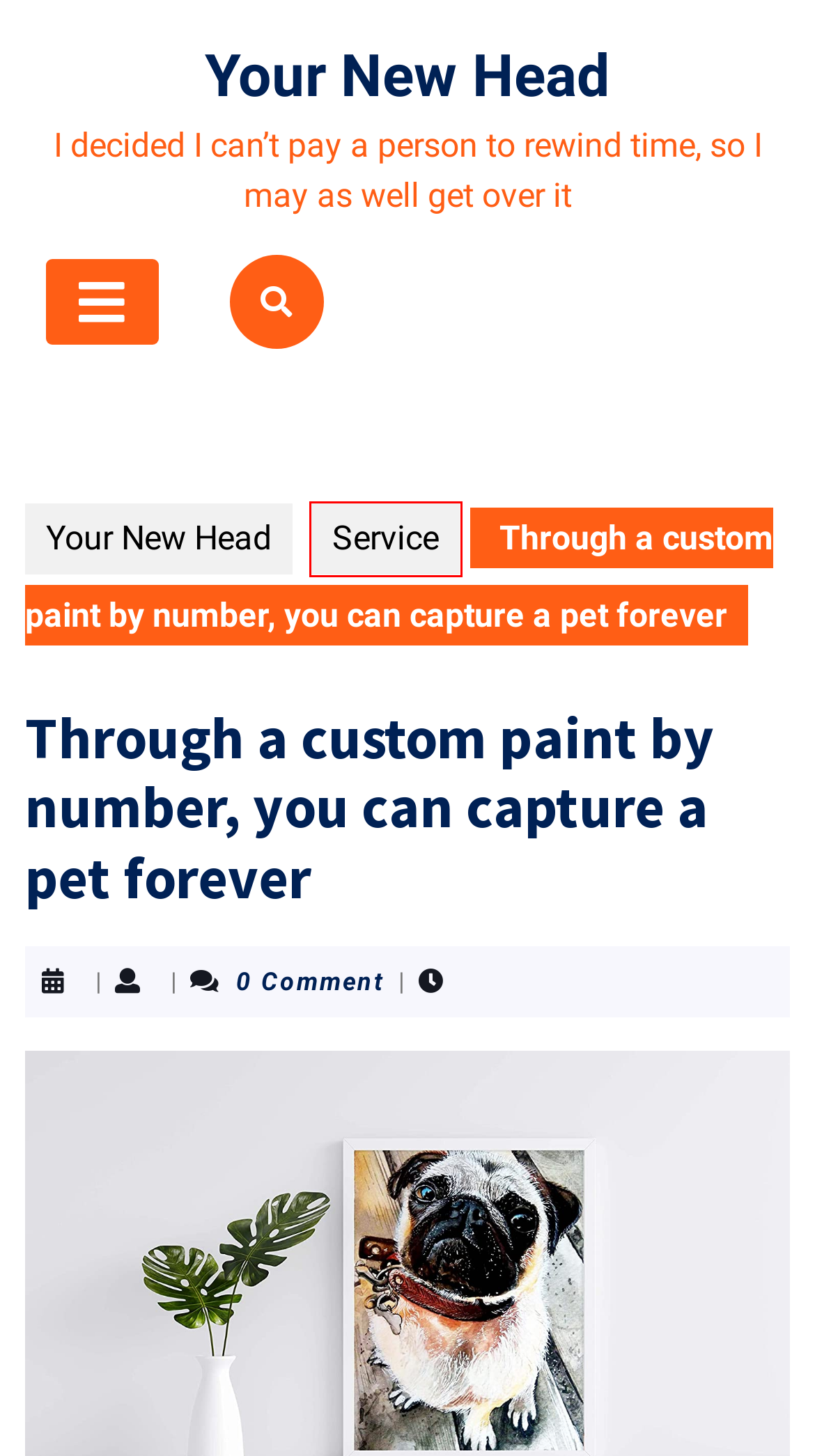You have a screenshot of a webpage with a red rectangle bounding box. Identify the best webpage description that corresponds to the new webpage after clicking the element within the red bounding box. Here are the candidates:
A. Social Media – Your New Head
B. paint – Your New Head
C. Real-Estate – Your New Head
D. number – Your New Head
E. Service – Your New Head
F. Health – Your New Head
G. Your New Head – I decided I can’t pay a person to rewind time, so I may as well get over it
H. Software – Your New Head

E